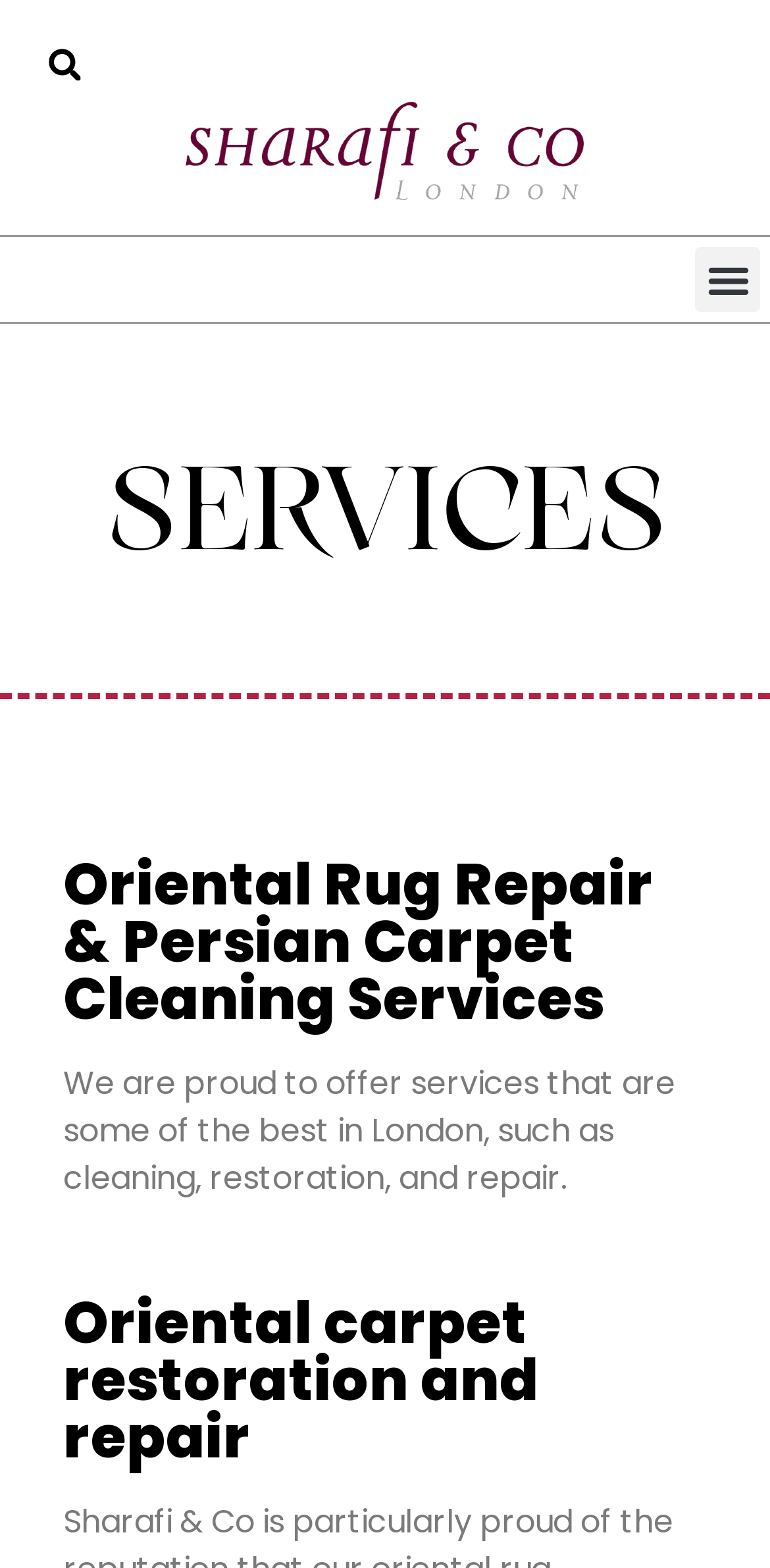Please provide a comprehensive response to the question based on the details in the image: What is the company's claim about their services?

The StaticText element contains a sentence that mentions the company's services are 'some of the best in London', implying that Sharafi and Co claims to offer high-quality services.